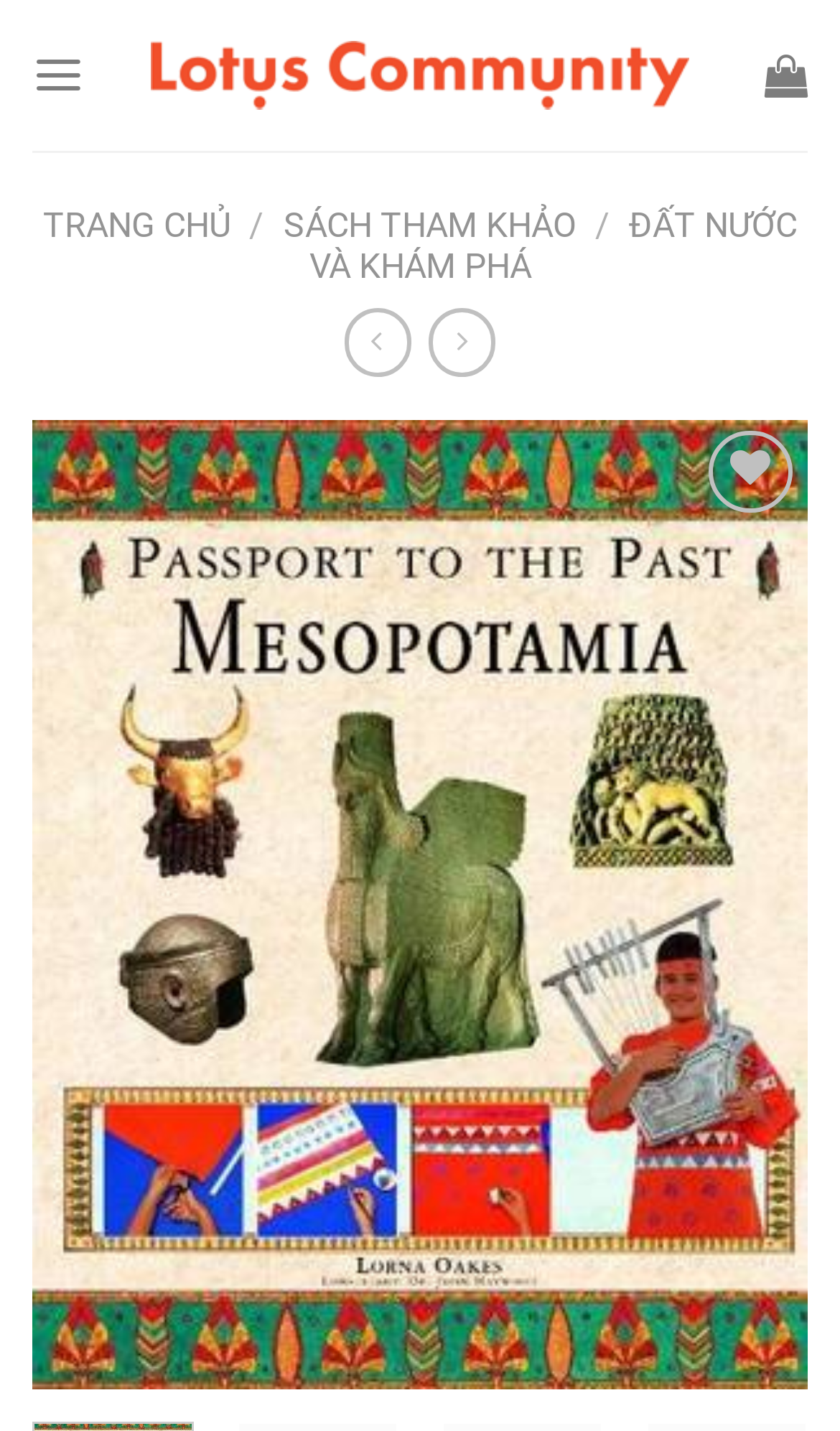Please specify the bounding box coordinates of the element that should be clicked to execute the given instruction: 'Click on the library logo'. Ensure the coordinates are four float numbers between 0 and 1, expressed as [left, top, right, bottom].

[0.179, 0.028, 0.821, 0.077]